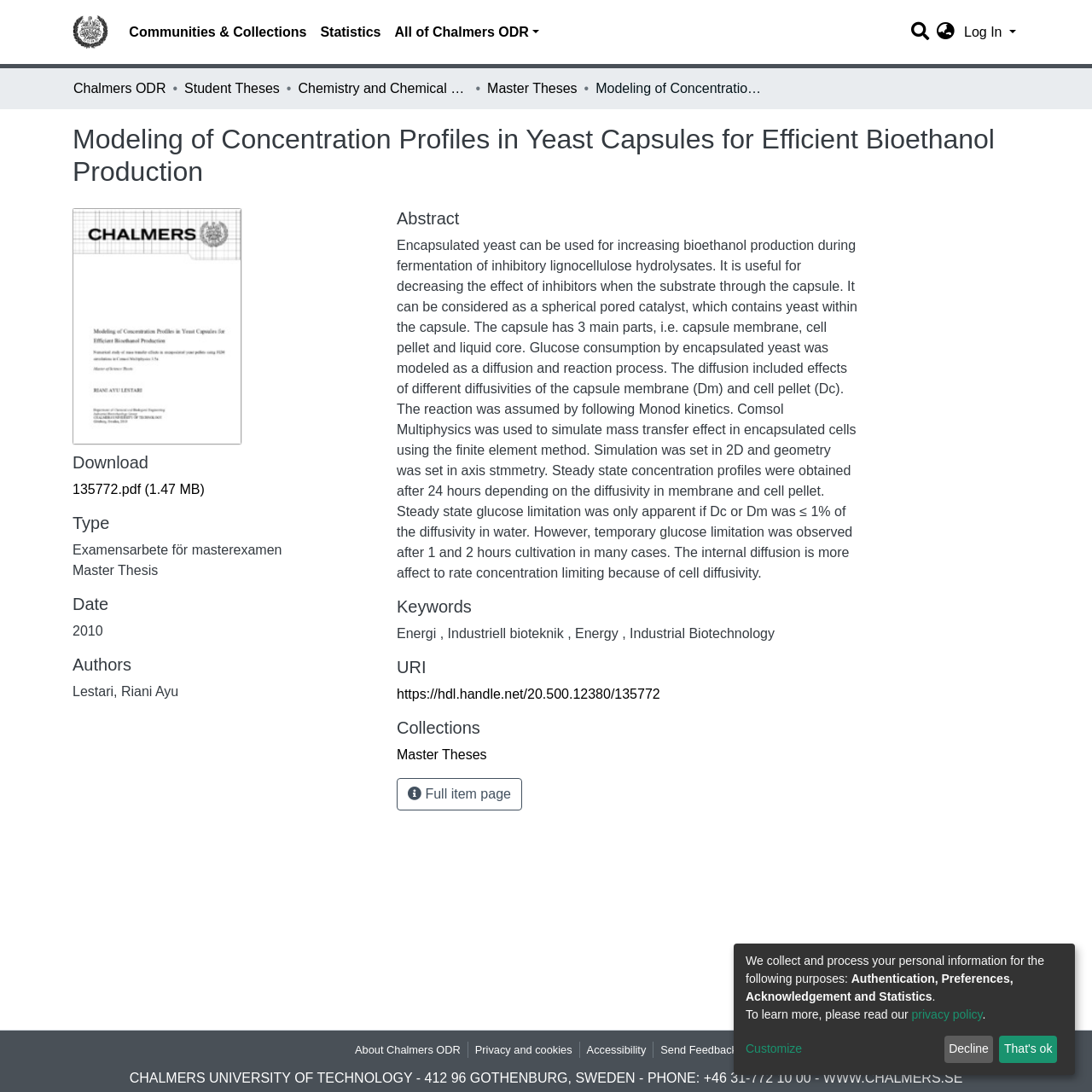Using the given description, provide the bounding box coordinates formatted as (top-left x, top-left y, bottom-right x, bottom-right y), with all values being floating point numbers between 0 and 1. Description: Student Theses

[0.169, 0.072, 0.256, 0.091]